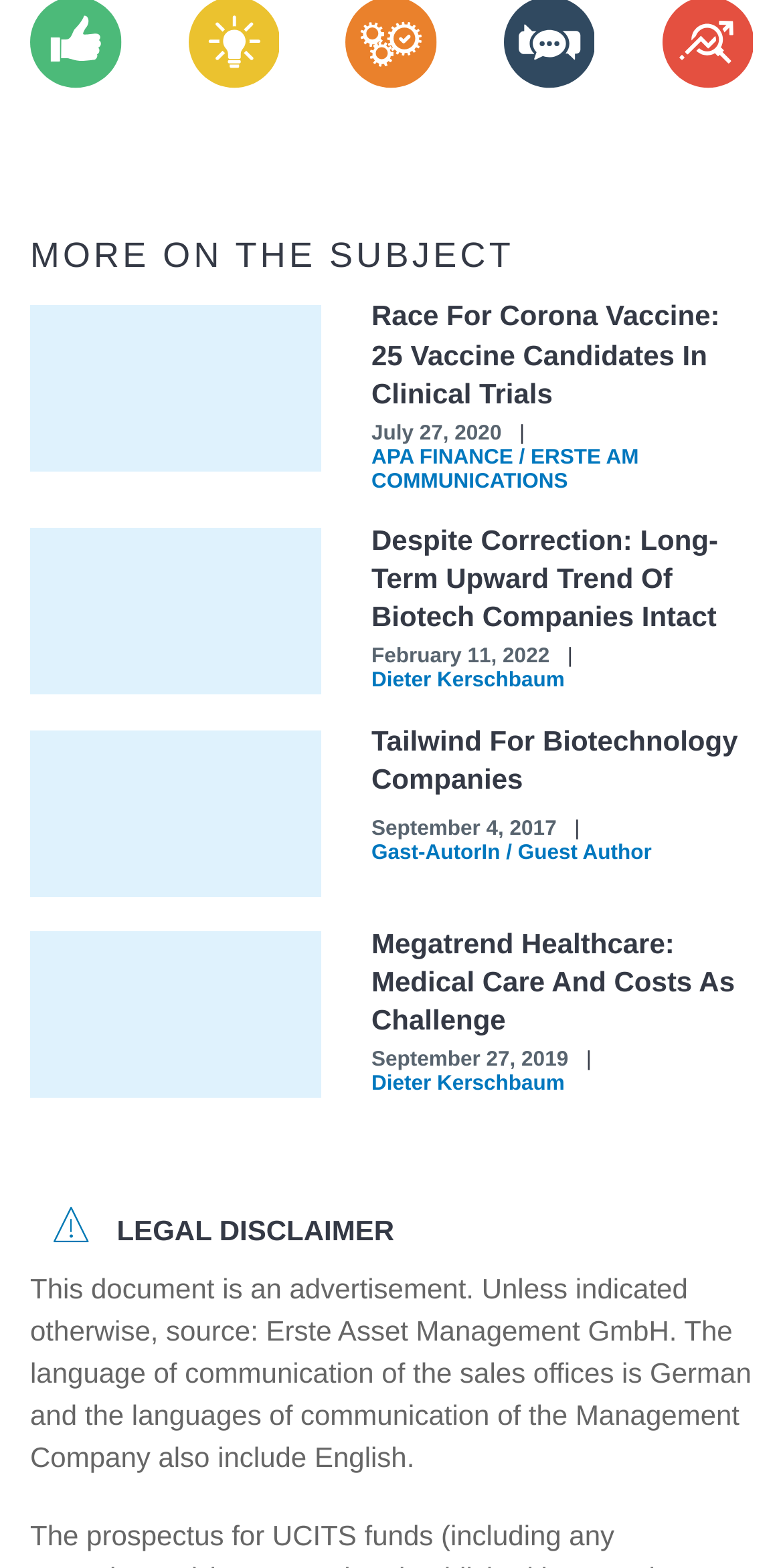Please locate the bounding box coordinates of the element that should be clicked to achieve the given instruction: "Read the article 'Megatrend healthcare: medical care and costs as challenge'".

[0.038, 0.594, 0.41, 0.7]